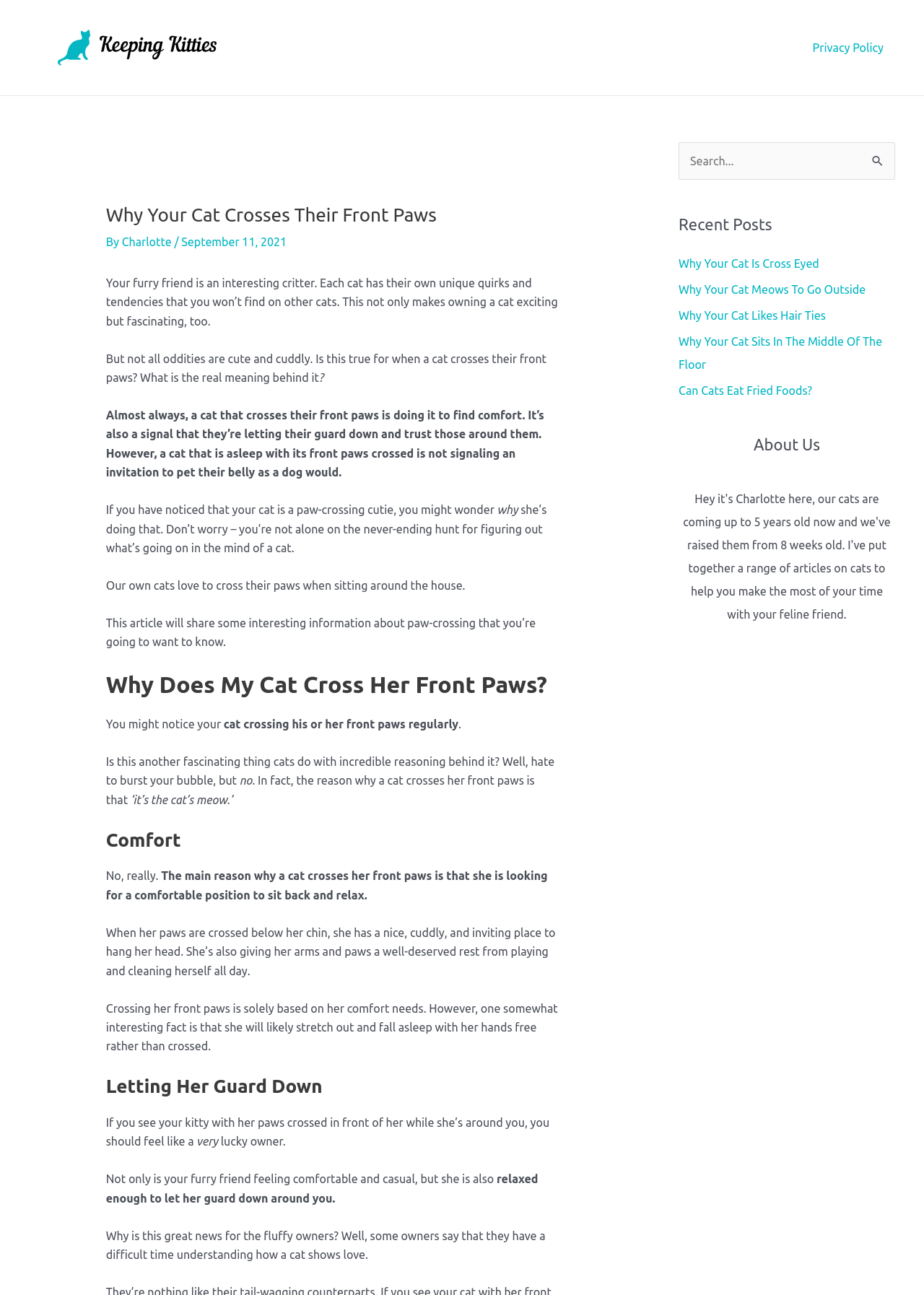Please mark the bounding box coordinates of the area that should be clicked to carry out the instruction: "visit The Two Towers".

None